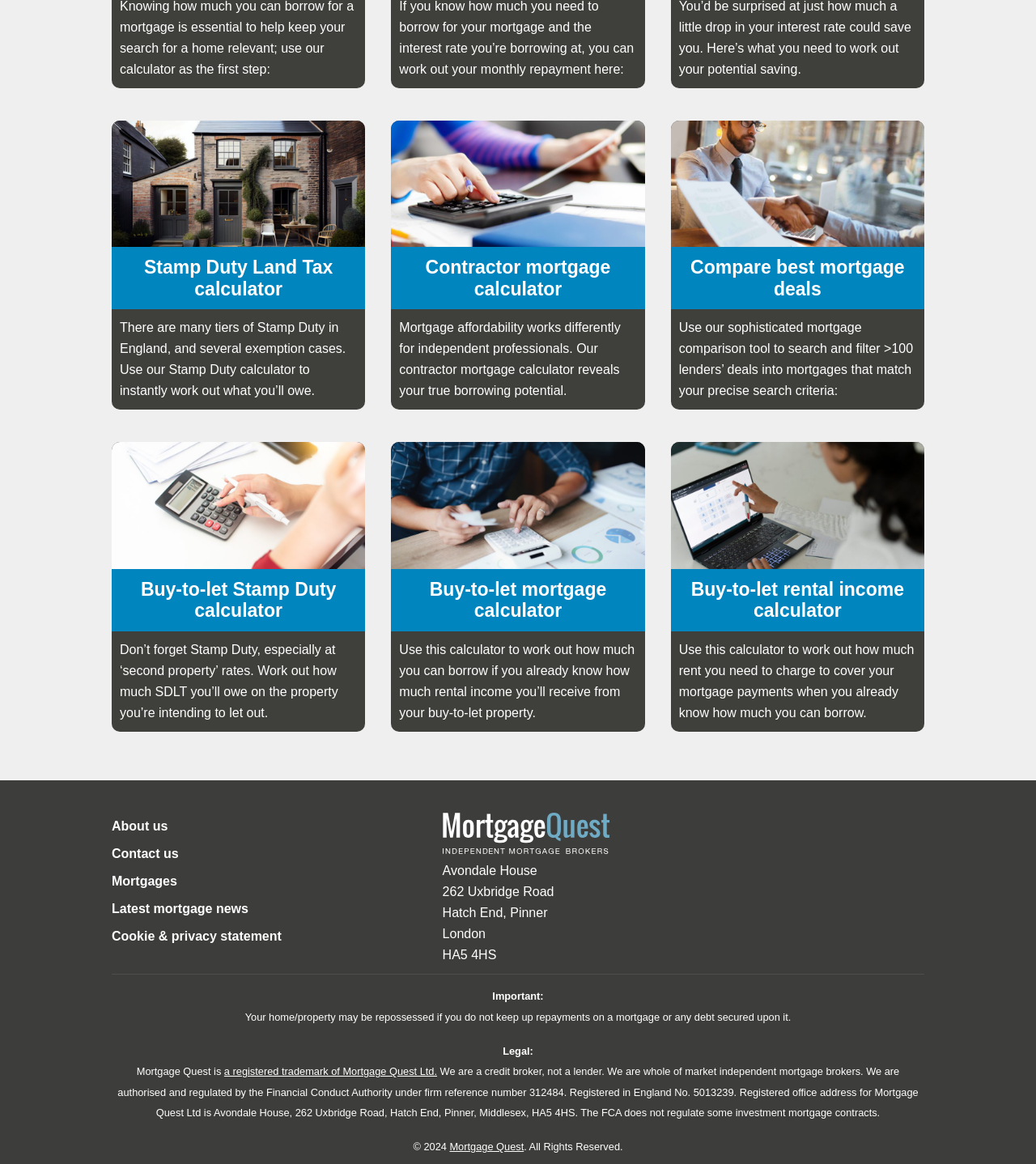Show the bounding box coordinates of the element that should be clicked to complete the task: "Use contractor mortgage calculator".

[0.378, 0.09, 0.622, 0.339]